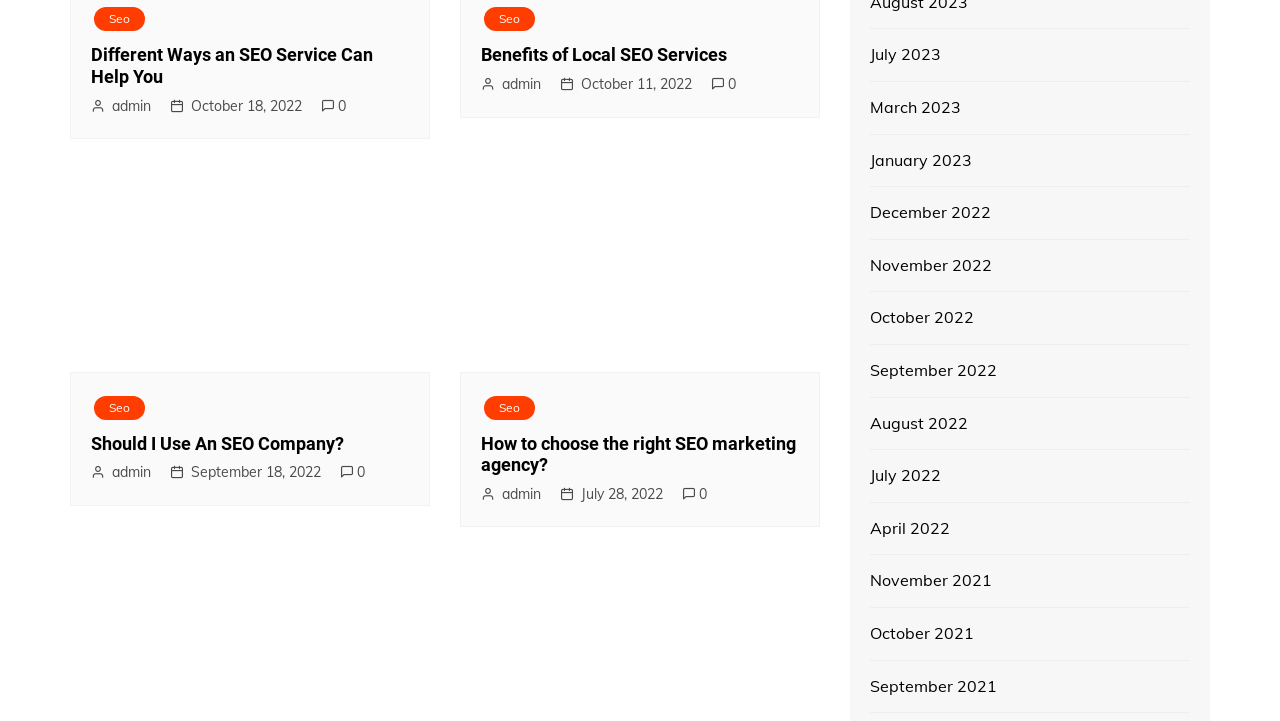Determine the bounding box coordinates of the section to be clicked to follow the instruction: "Select 'October 2022'". The coordinates should be given as four float numbers between 0 and 1, formatted as [left, top, right, bottom].

[0.68, 0.424, 0.761, 0.459]